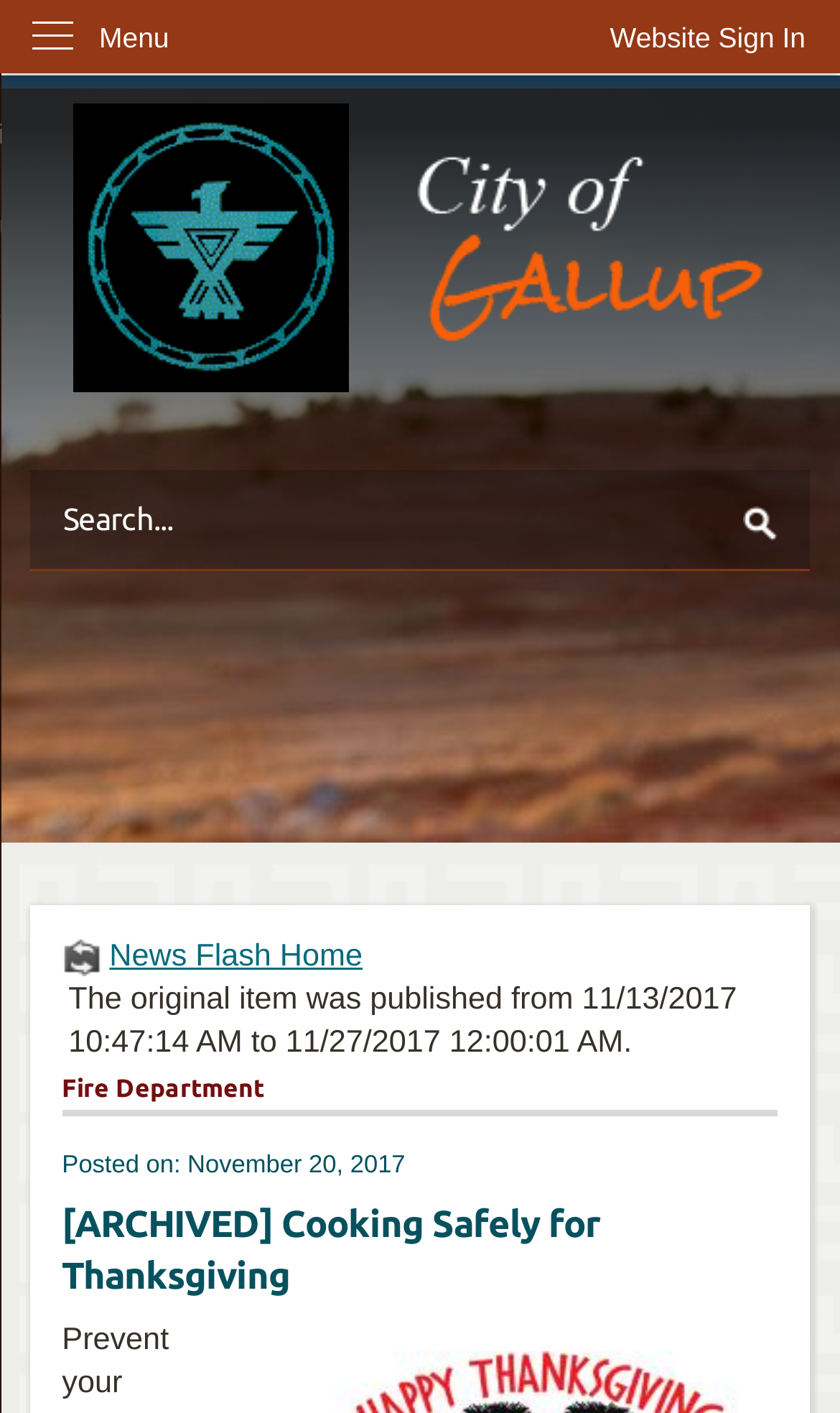Determine the bounding box coordinates of the clickable element necessary to fulfill the instruction: "Click Website Sign In". Provide the coordinates as four float numbers within the 0 to 1 range, i.e., [left, top, right, bottom].

[0.685, 0.0, 1.0, 0.053]